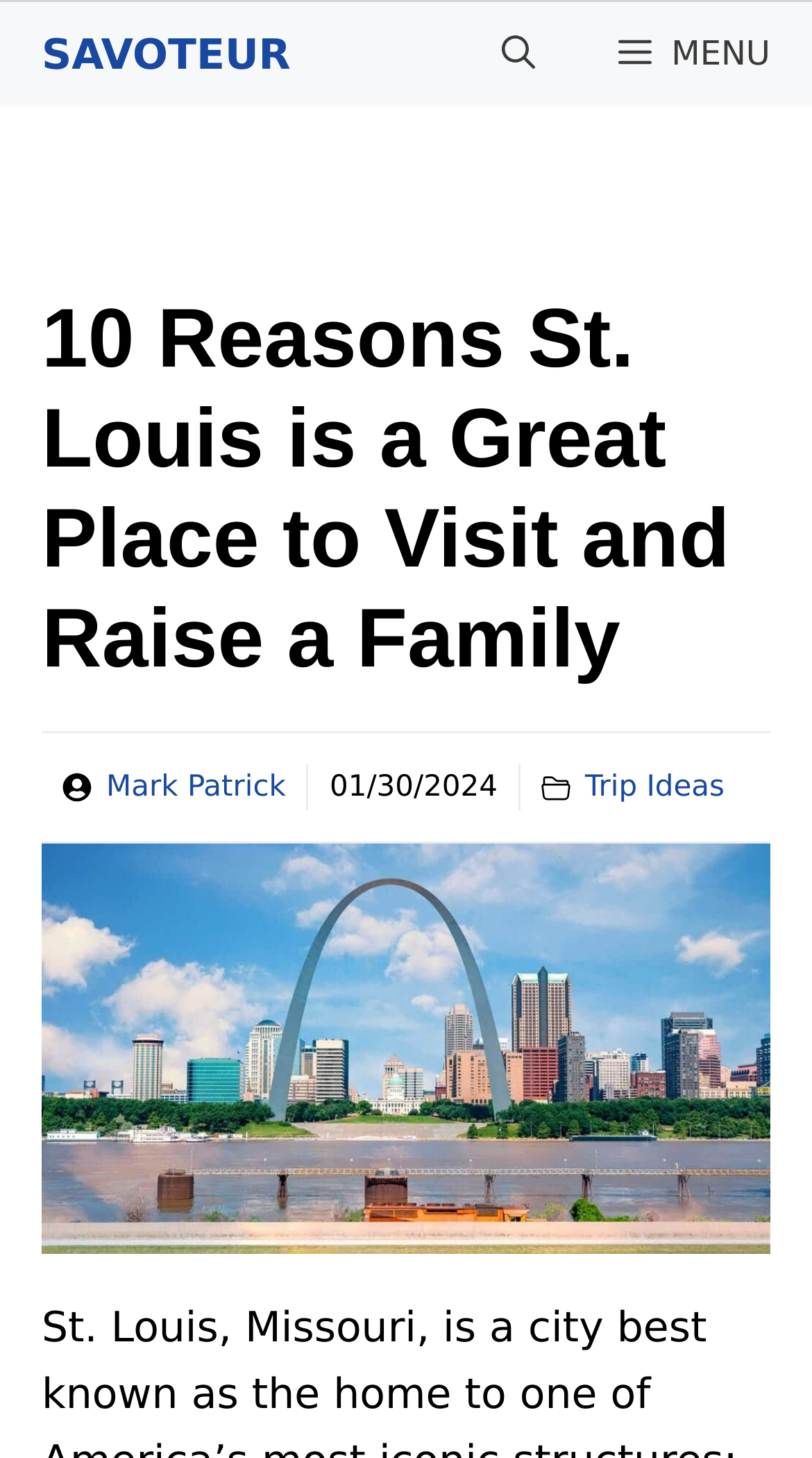Please give a succinct answer using a single word or phrase:
What is the name of the website?

Savoteur